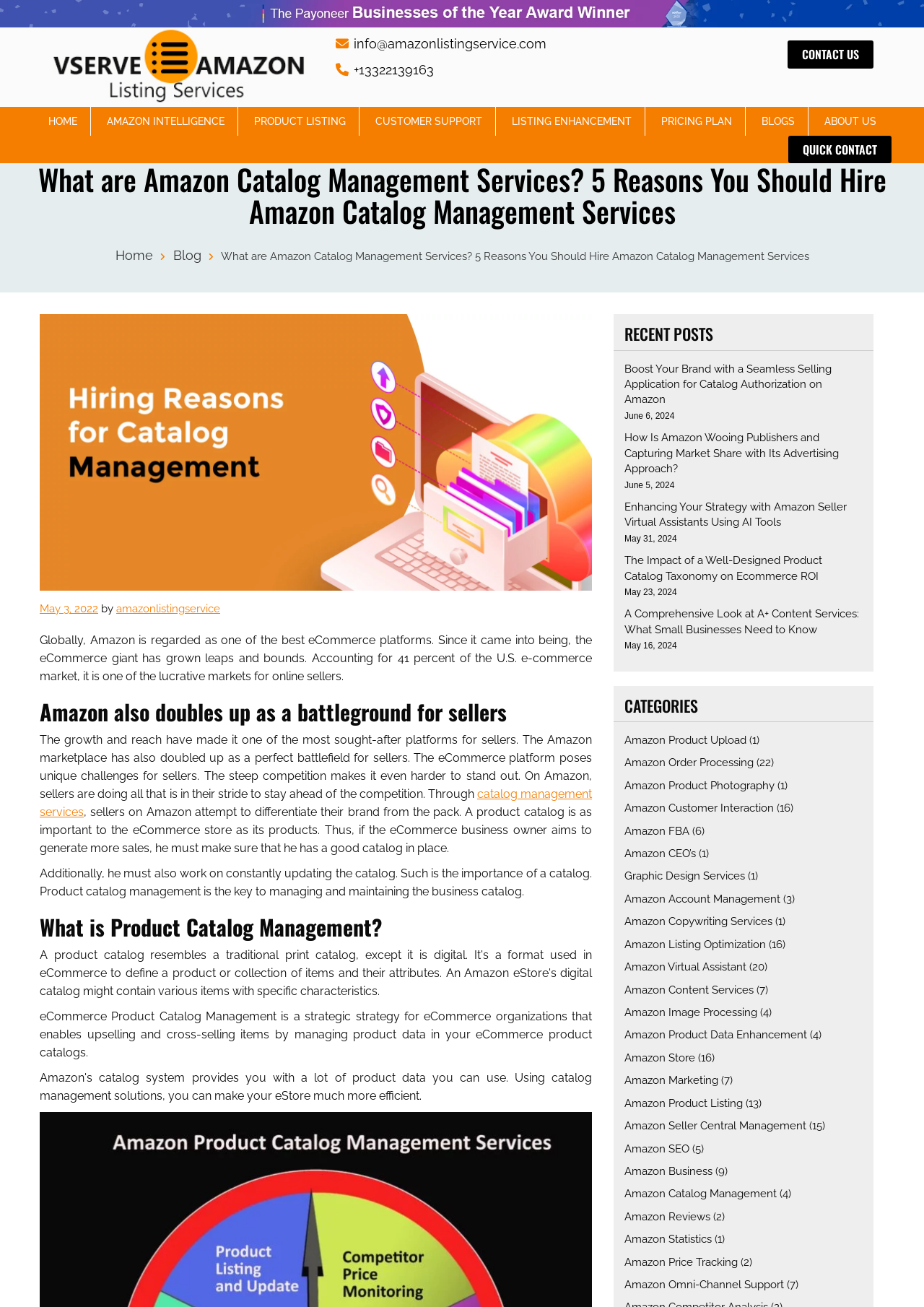What is the importance of a product catalog?
Refer to the screenshot and deliver a thorough answer to the question presented.

According to the webpage, a product catalog is as important to the eCommerce store as its products, and it is essential for generating more sales.